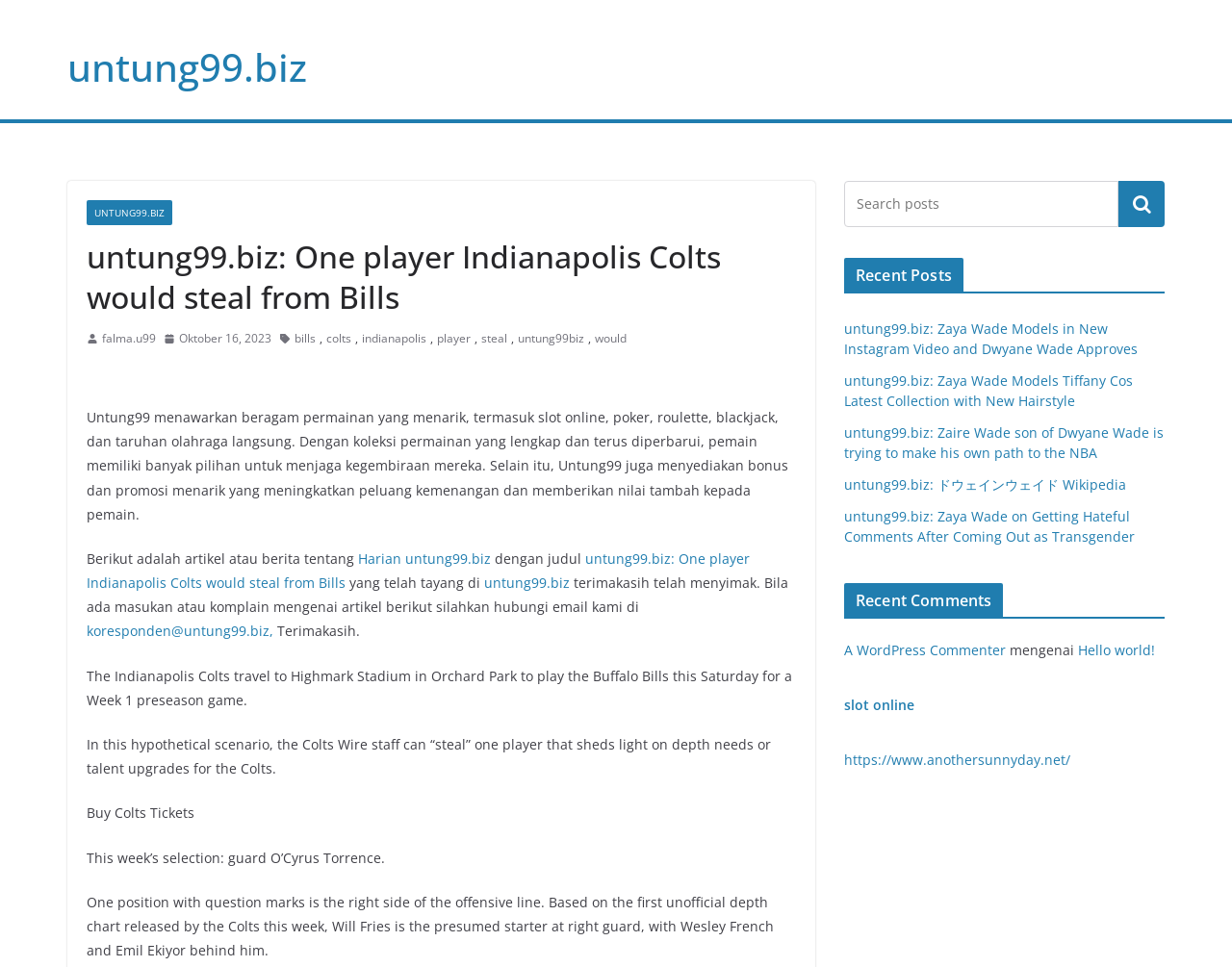Identify the bounding box coordinates necessary to click and complete the given instruction: "view recent posts".

[0.685, 0.267, 0.782, 0.302]